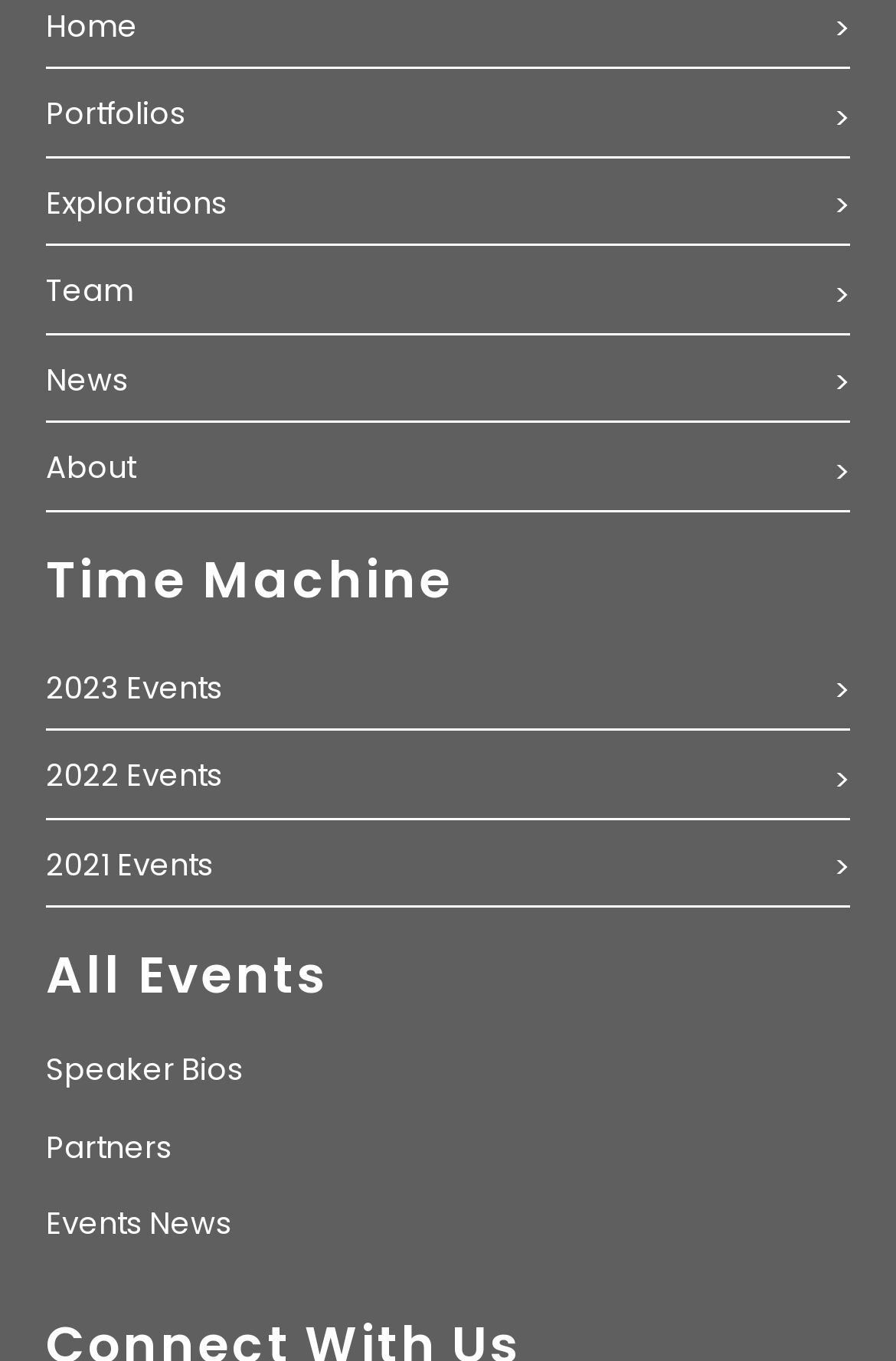How many links are in the top navigation bar?
Craft a detailed and extensive response to the question.

By examining the top navigation bar, I count 6 links: 'Home', 'Portfolios', 'Explorations', 'Team', 'News', and 'About'.